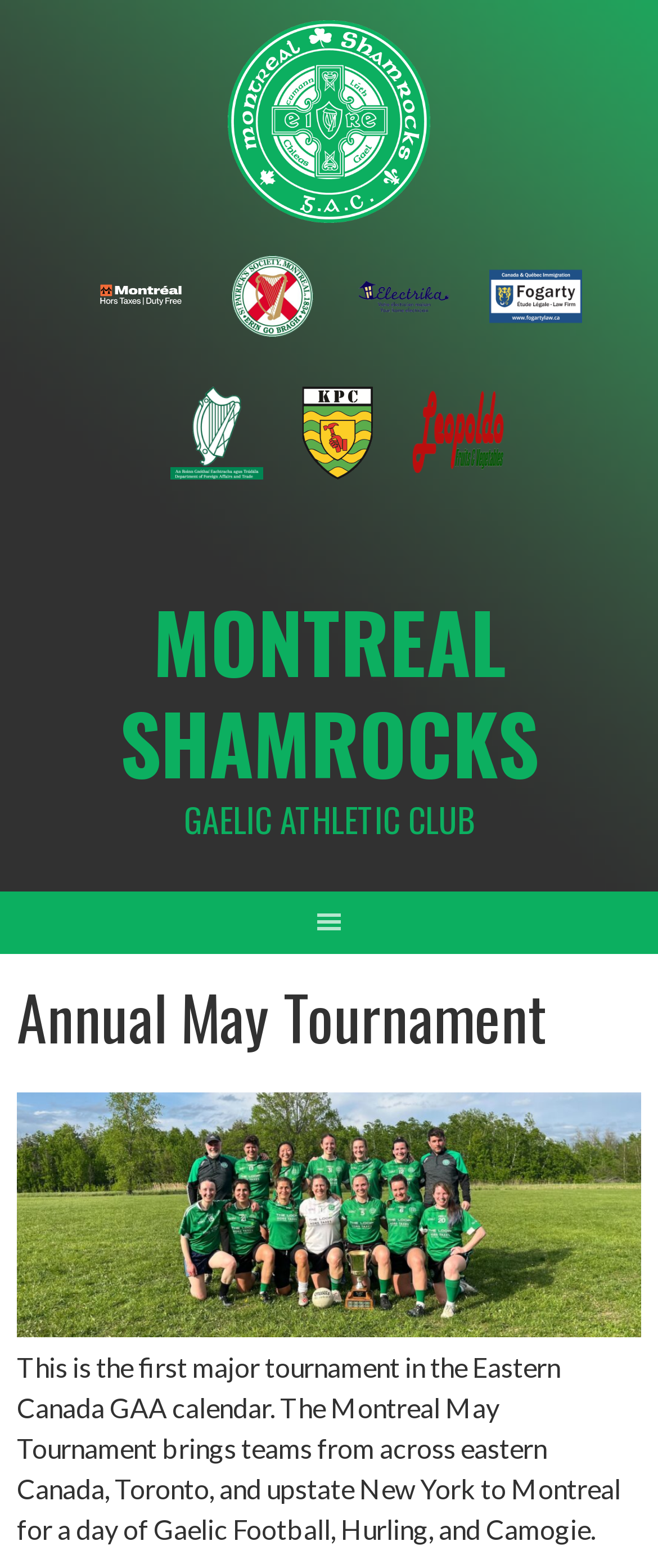What is the name of the athletic club?
Offer a detailed and exhaustive answer to the question.

The question is asking for the name of the athletic club. By looking at the webpage, we can see that the heading 'MONTREAL SHAMROCKS' is prominent, and it is also mentioned as a link. Therefore, the answer is Montreal Shamrocks.